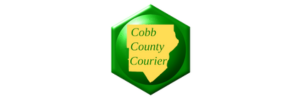Offer an in-depth caption for the image presented.

The image features the logo of the Cobb County Courier, prominently displayed within a hexagonal shape. The logo is characterized by a vibrant green background that enhances the visibility of the name, "Cobb County Courier," which is rendered in a bold, yellow font. This design reflects the publication's branding and gives a sense of local identity, serving as a visual representation of the news source dedicated to providing residents of Cobb County with the latest updates and stories.